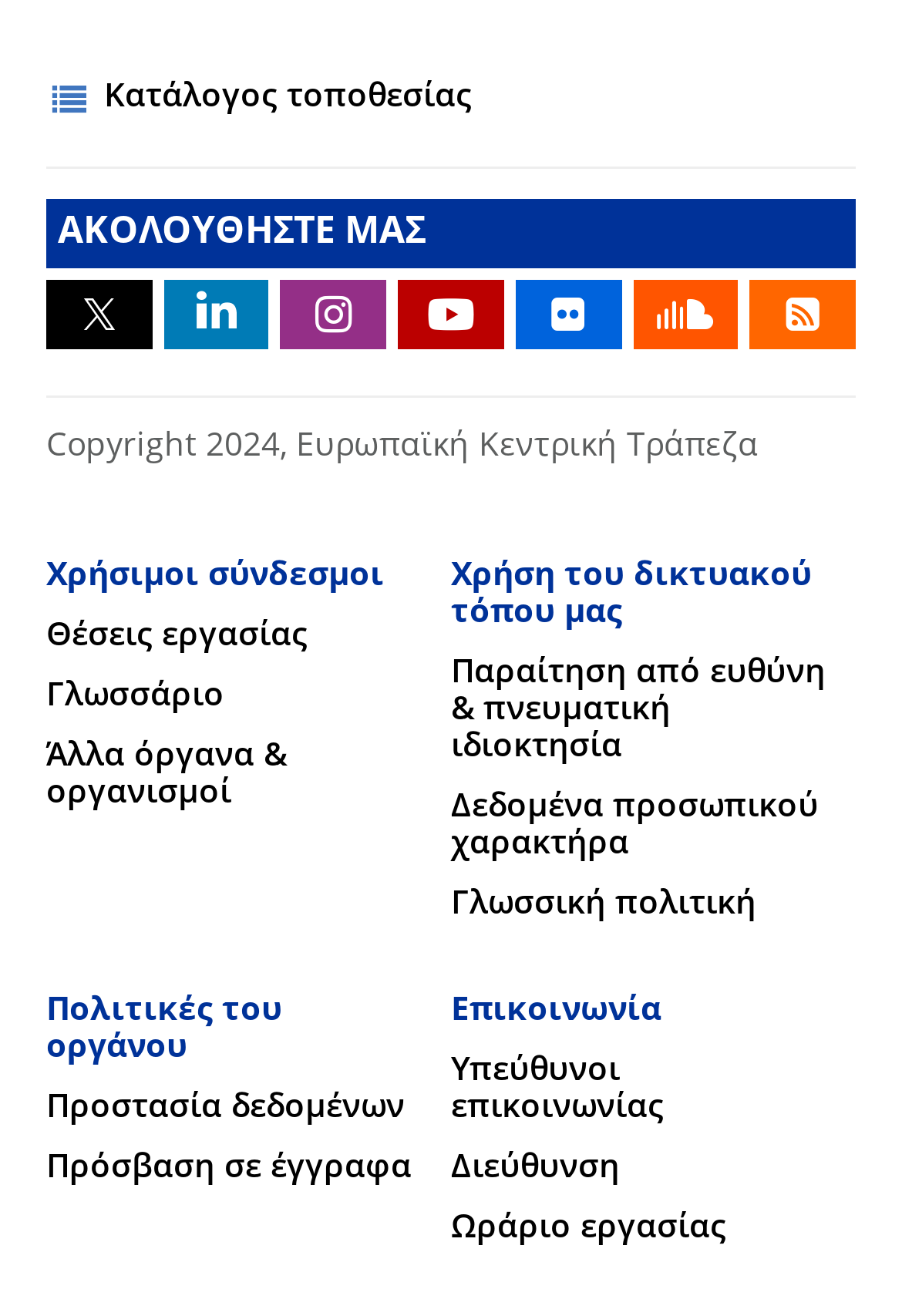Answer the question below using just one word or a short phrase: 
What is the section title above the 'Θέσεις εργασίας' link?

Χρήσιμοι σύνδεσμοι